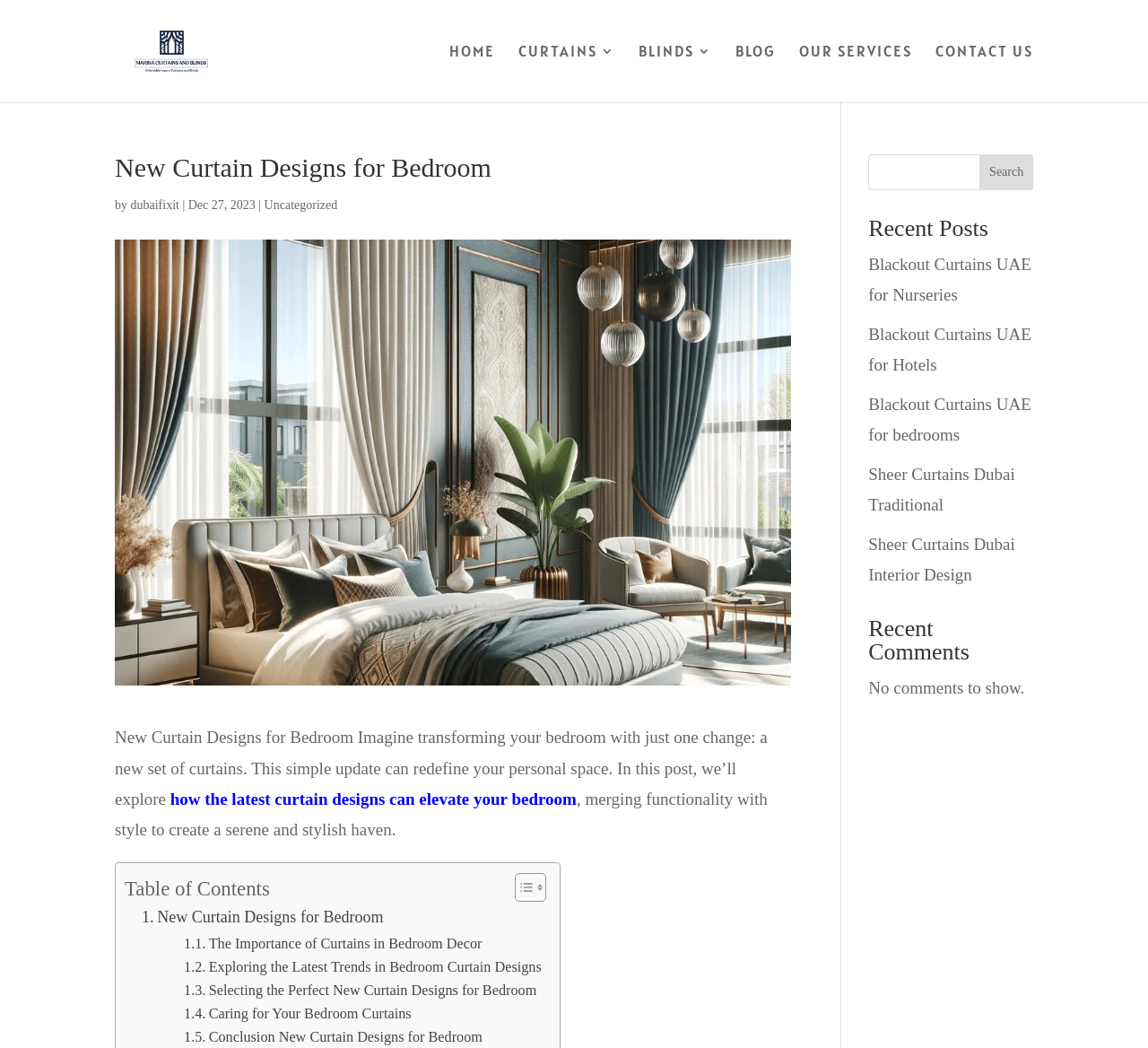Please find and report the primary heading text from the webpage.

New Curtain Designs for Bedroom